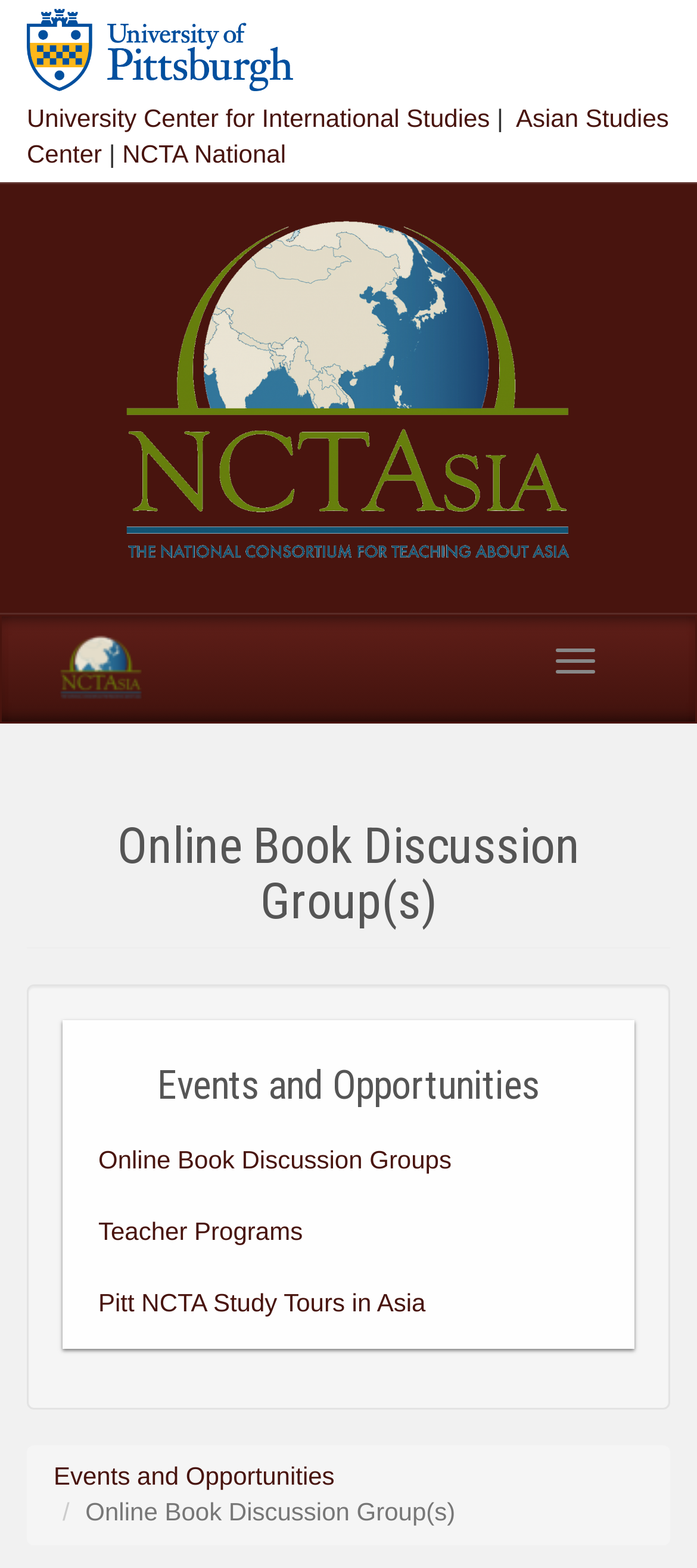Identify the bounding box coordinates of the clickable section necessary to follow the following instruction: "check Events and Opportunities". The coordinates should be presented as four float numbers from 0 to 1, i.e., [left, top, right, bottom].

[0.077, 0.932, 0.48, 0.95]